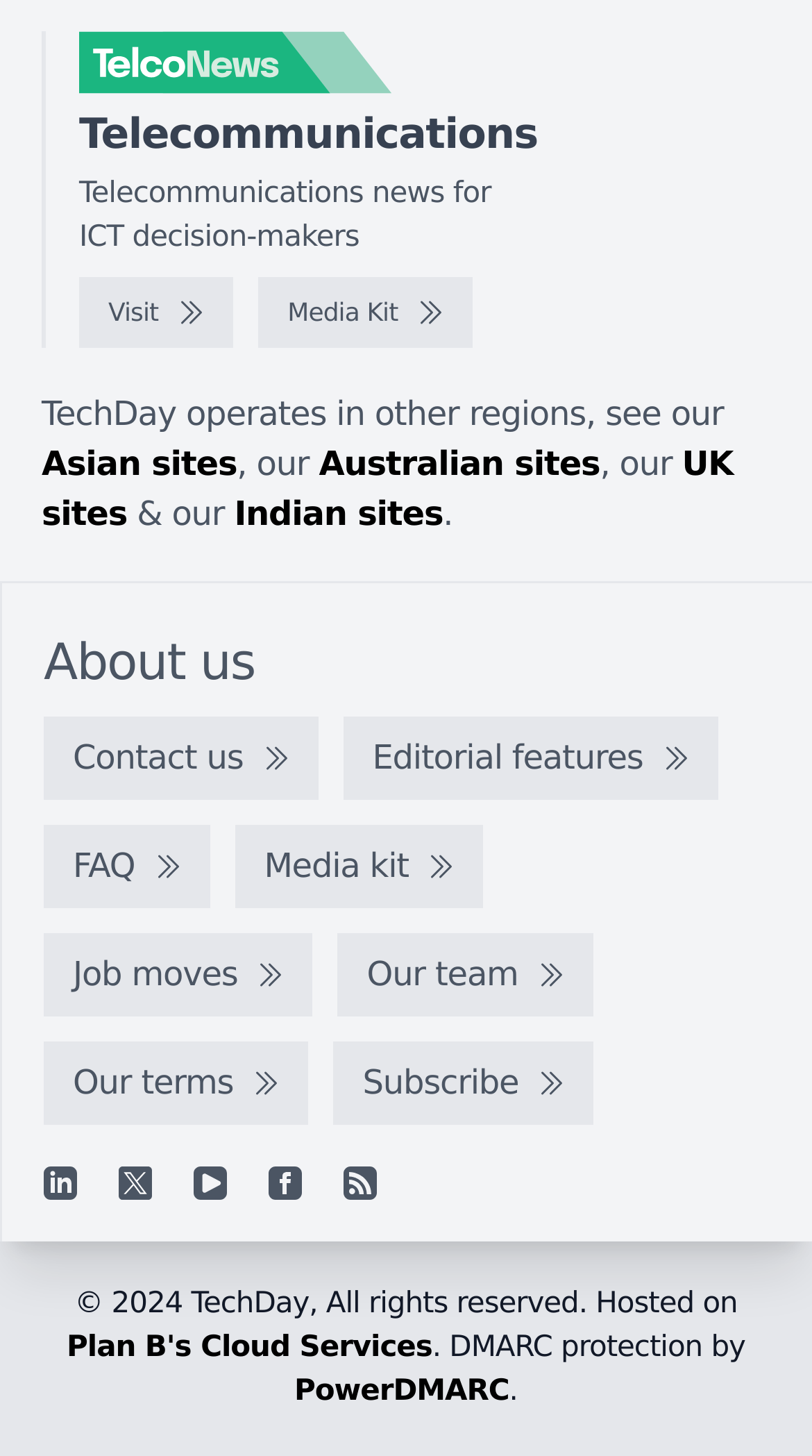Pinpoint the bounding box coordinates of the element that must be clicked to accomplish the following instruction: "Contact us". The coordinates should be in the format of four float numbers between 0 and 1, i.e., [left, top, right, bottom].

[0.054, 0.492, 0.392, 0.549]